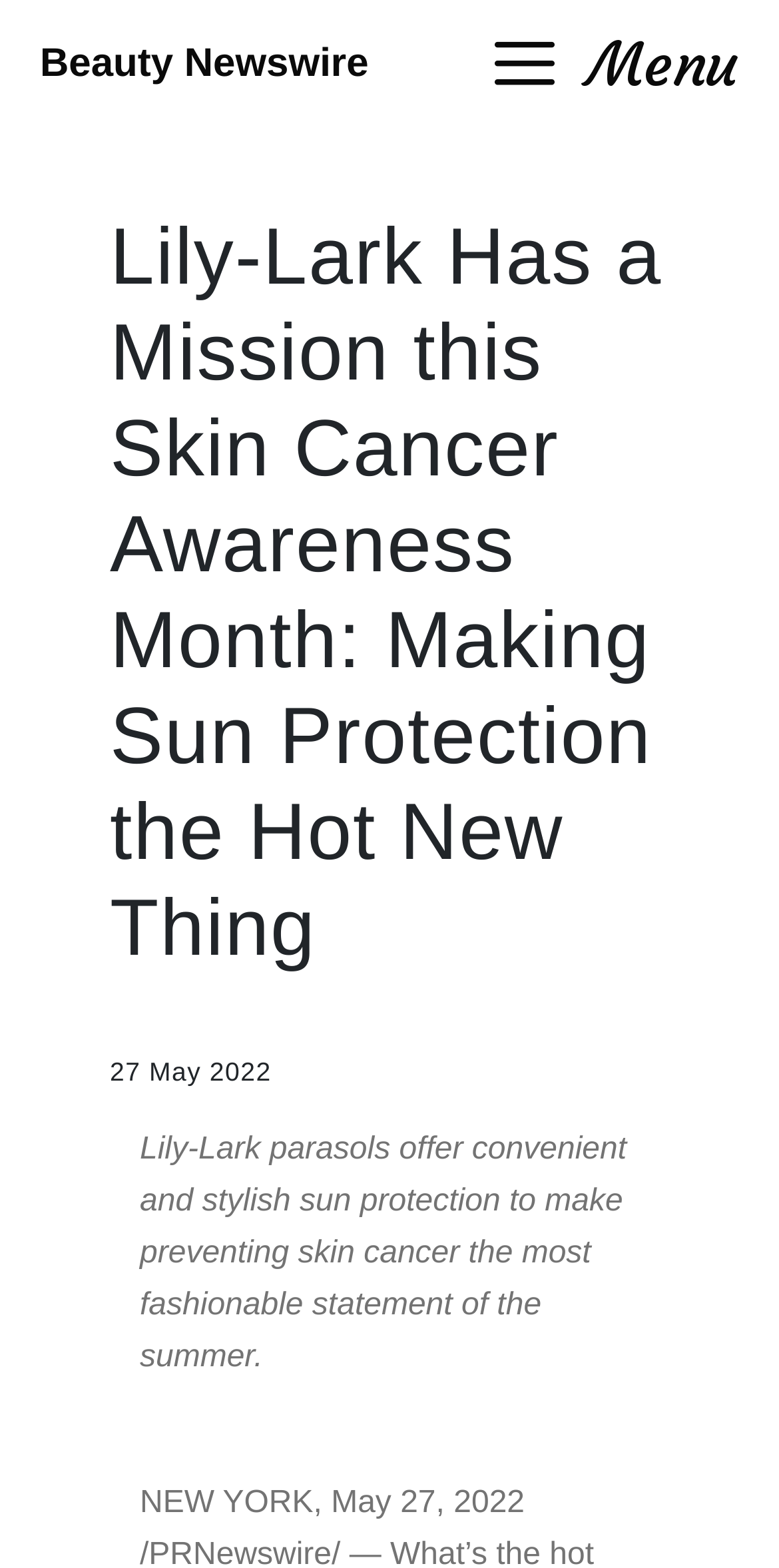Answer the question using only a single word or phrase: 
What is the symbol on the button?

Menu